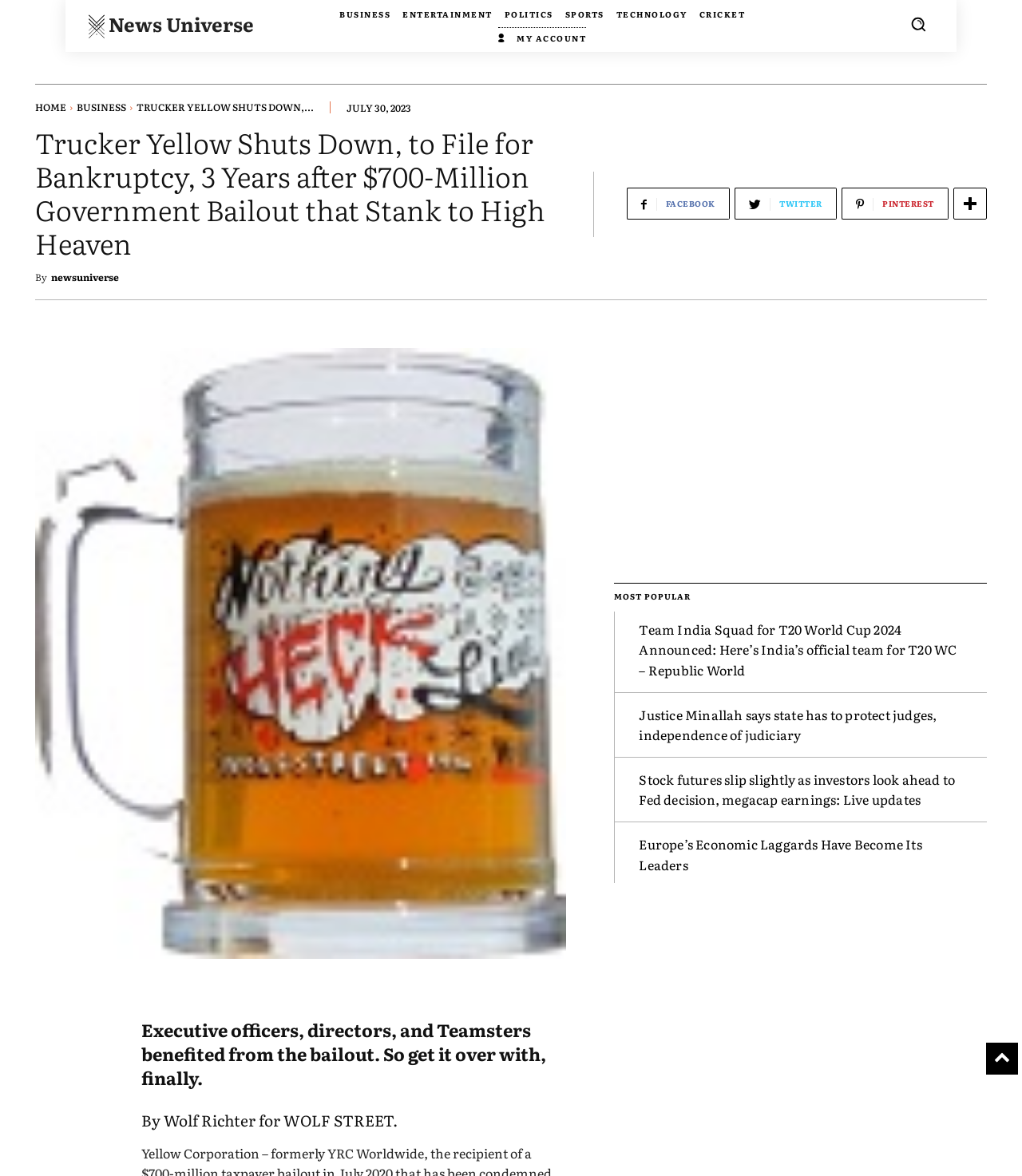What is the purpose of the button at the top right corner?
Provide an in-depth answer to the question, covering all aspects.

I determined the purpose of the button by looking at its location and the image inside it. The button is located at the top right corner, which is a common location for search buttons, and it contains a magnifying glass icon, which is a common symbol for search functionality.